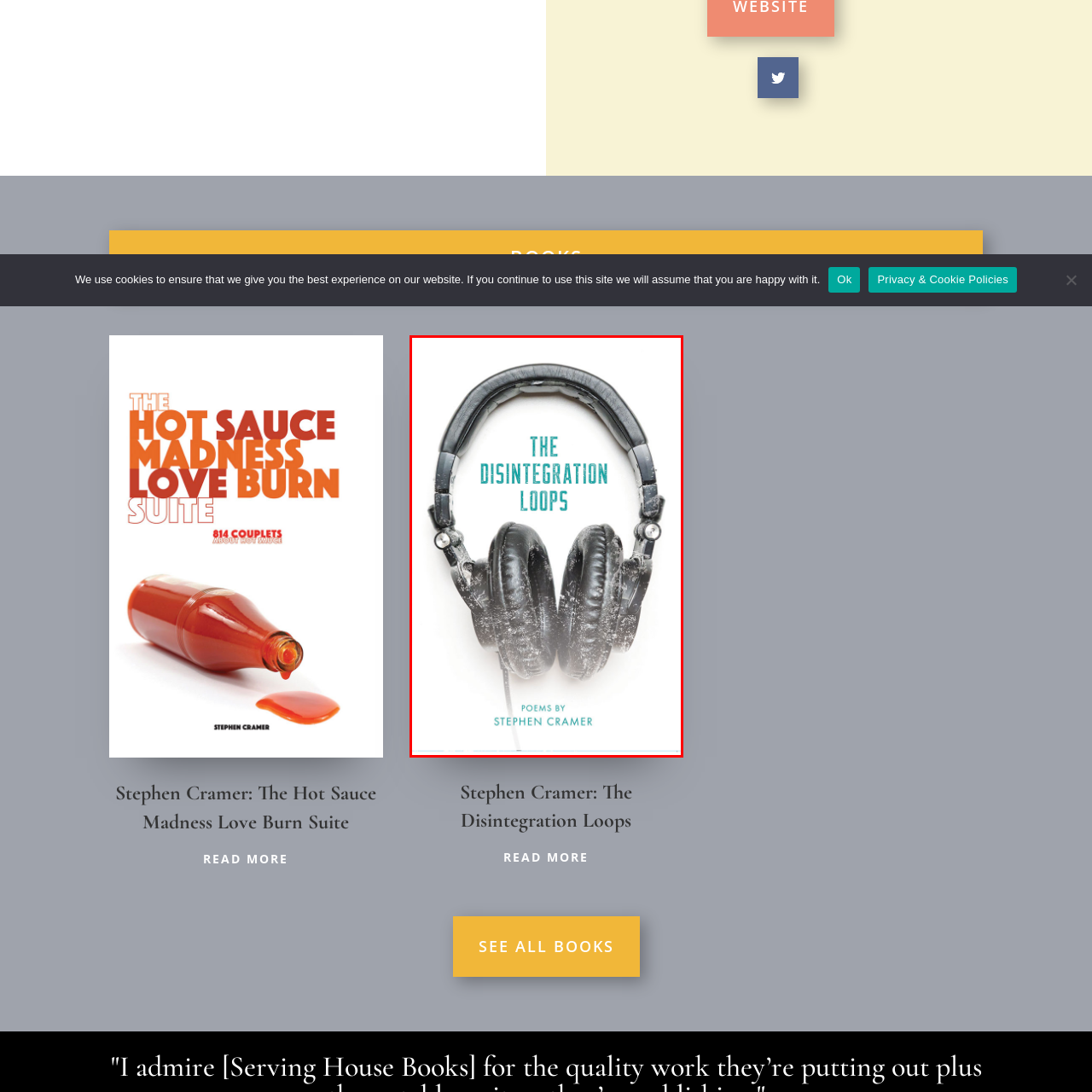Concentrate on the section within the teal border, What is the color of the title's lettering? 
Provide a single word or phrase as your answer.

Turquoise